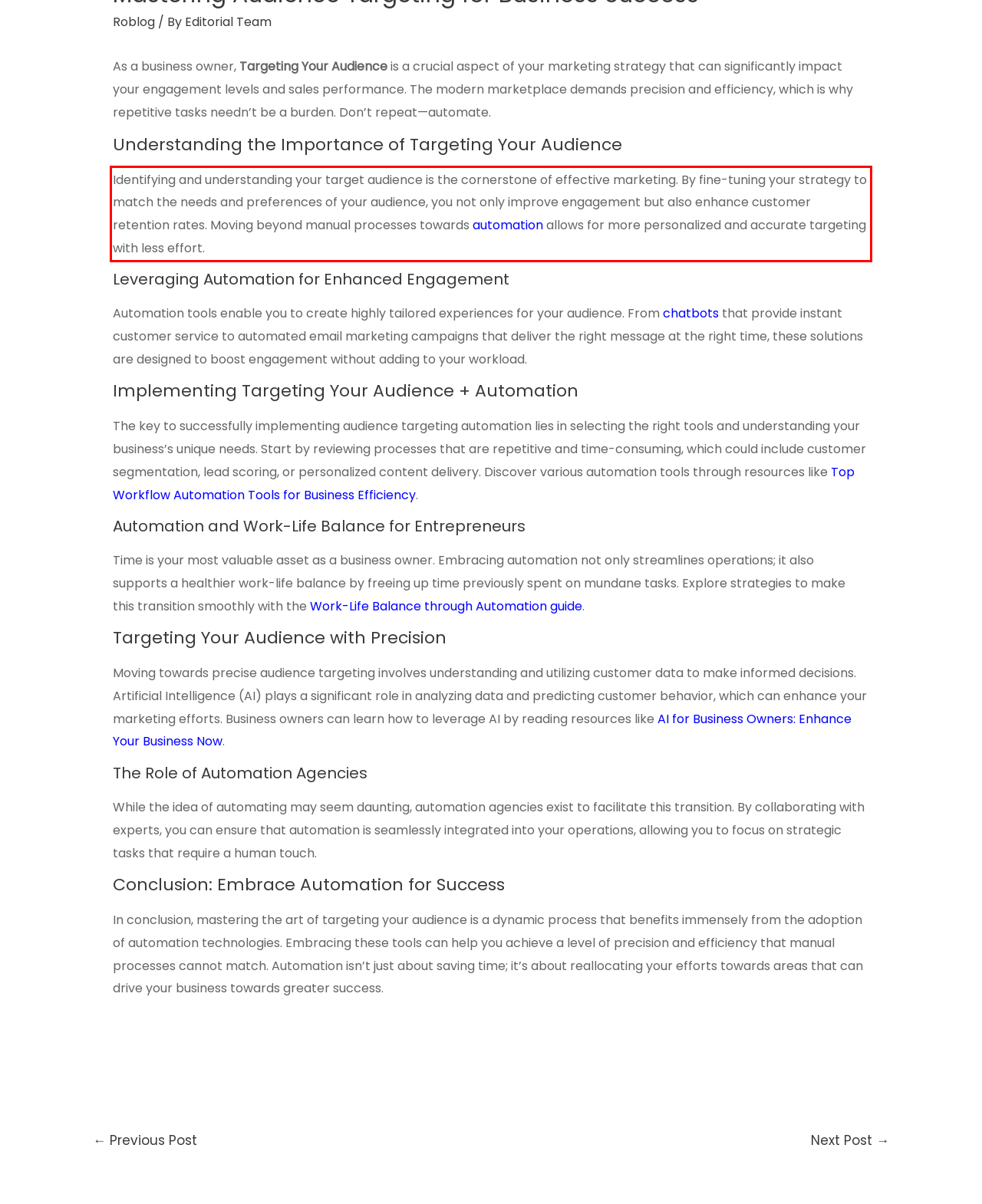Your task is to recognize and extract the text content from the UI element enclosed in the red bounding box on the webpage screenshot.

Identifying and understanding your target audience is the cornerstone of effective marketing. By fine-tuning your strategy to match the needs and preferences of your audience, you not only improve engagement but also enhance customer retention rates. Moving beyond manual processes towards automation allows for more personalized and accurate targeting with less effort.